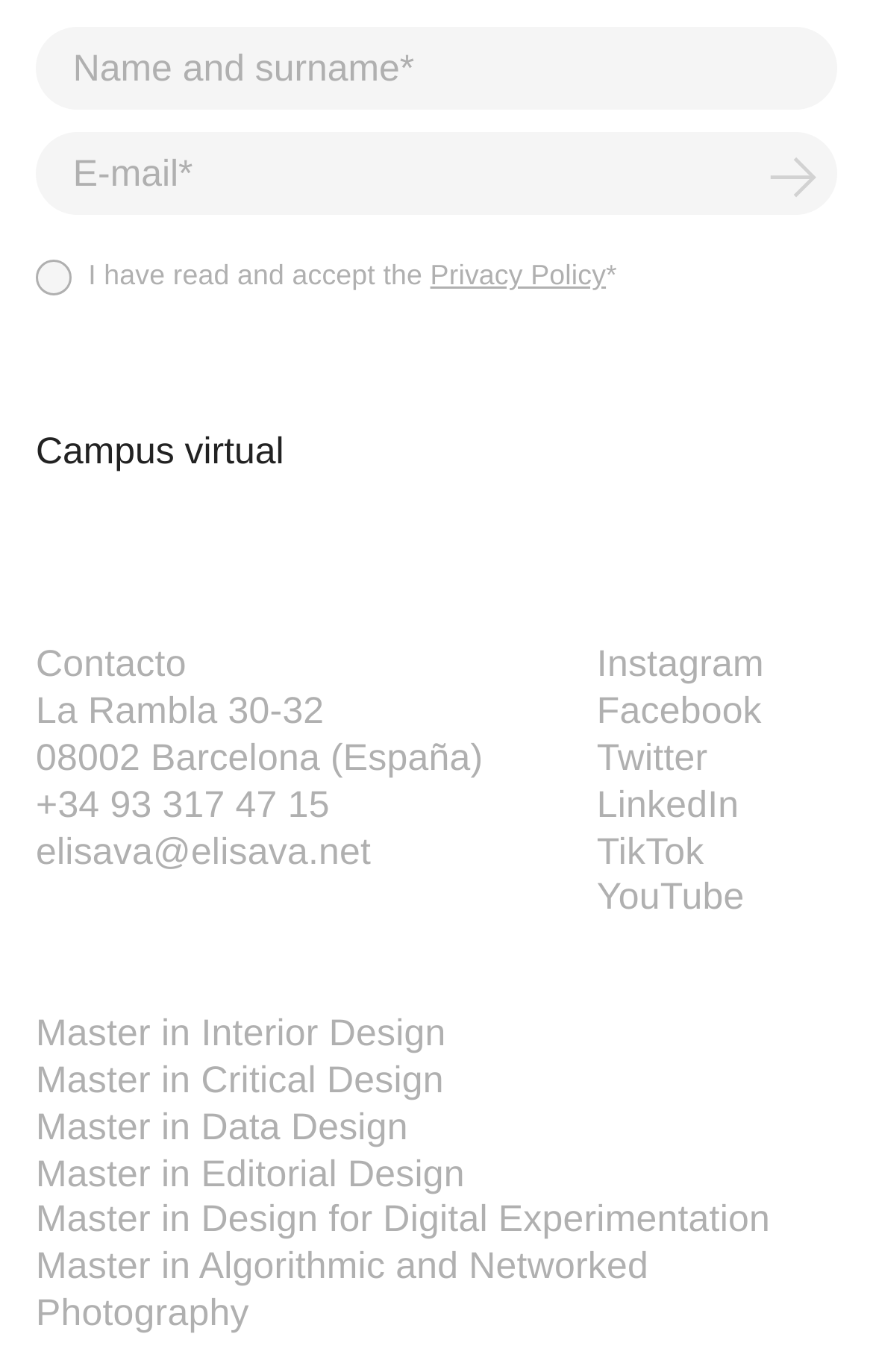Find the bounding box coordinates of the clickable element required to execute the following instruction: "Log in". Provide the coordinates as four float numbers between 0 and 1, i.e., [left, top, right, bottom].

None